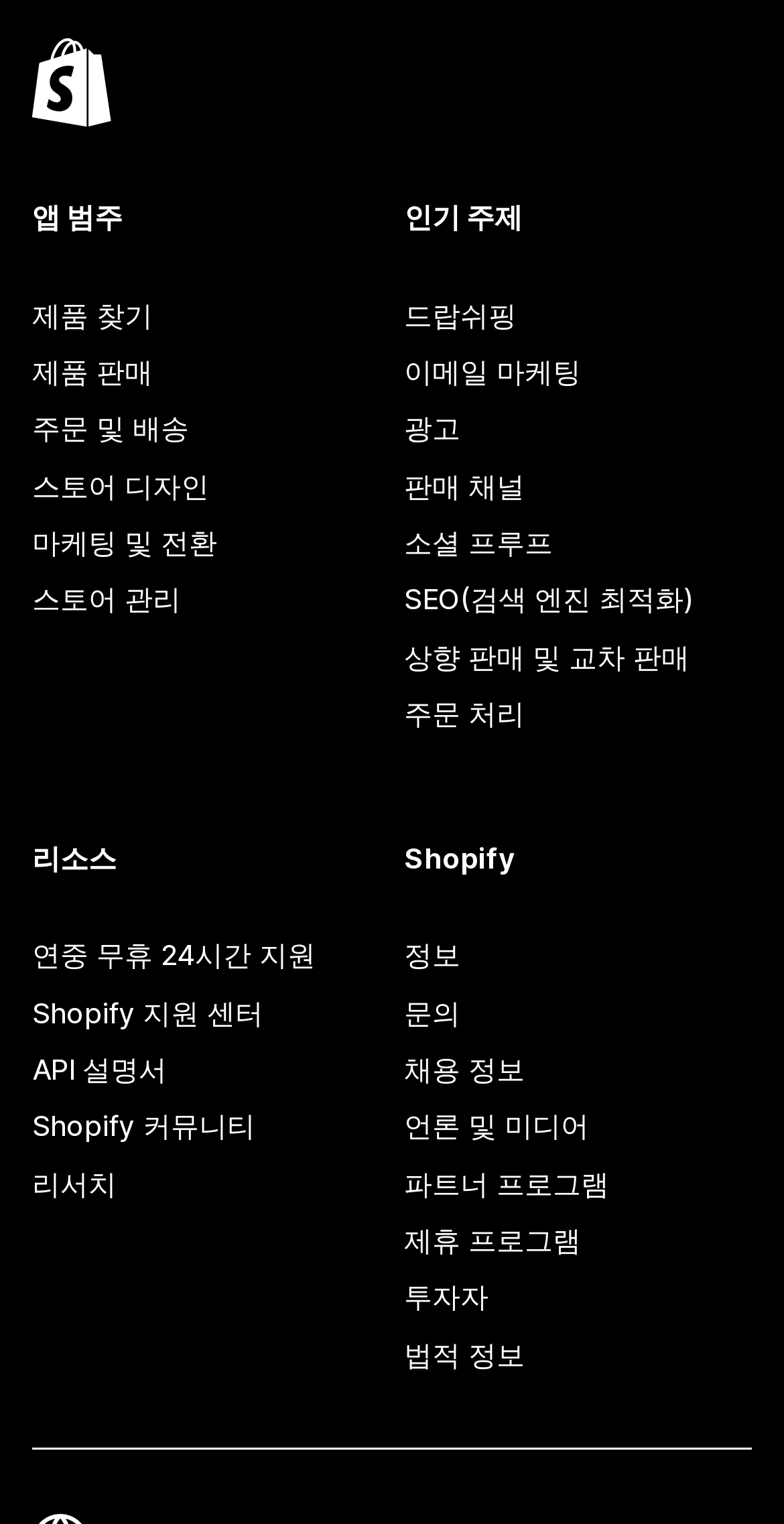Could you locate the bounding box coordinates for the section that should be clicked to accomplish this task: "Check '리소스'".

[0.041, 0.55, 0.485, 0.577]